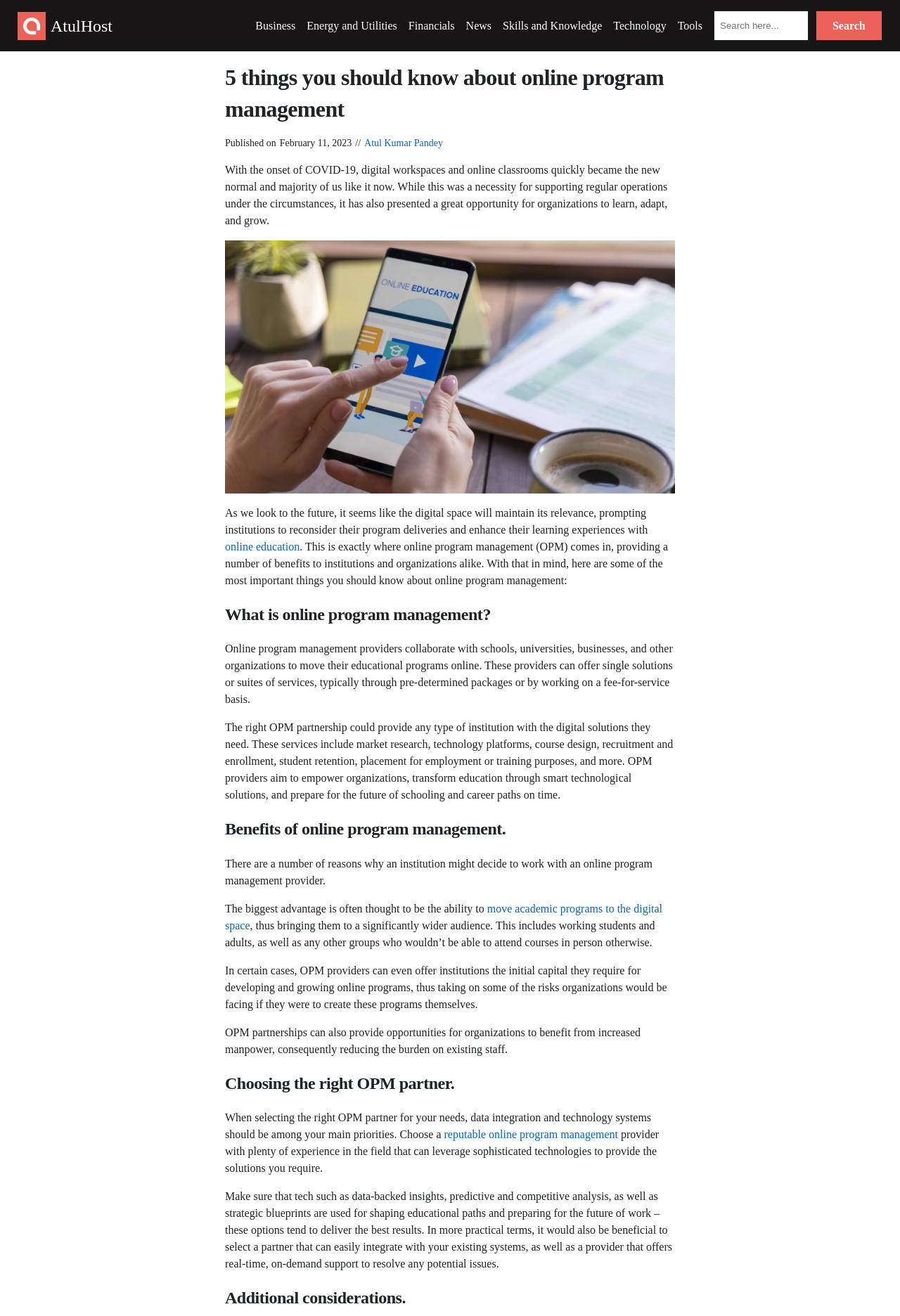Please determine the bounding box coordinates for the UI element described here. Use the format (top-left x, top-left y, bottom-right x, bottom-right y) with values bounded between 0 and 1: alt="AtulHost"

[0.02, 0.009, 0.051, 0.03]